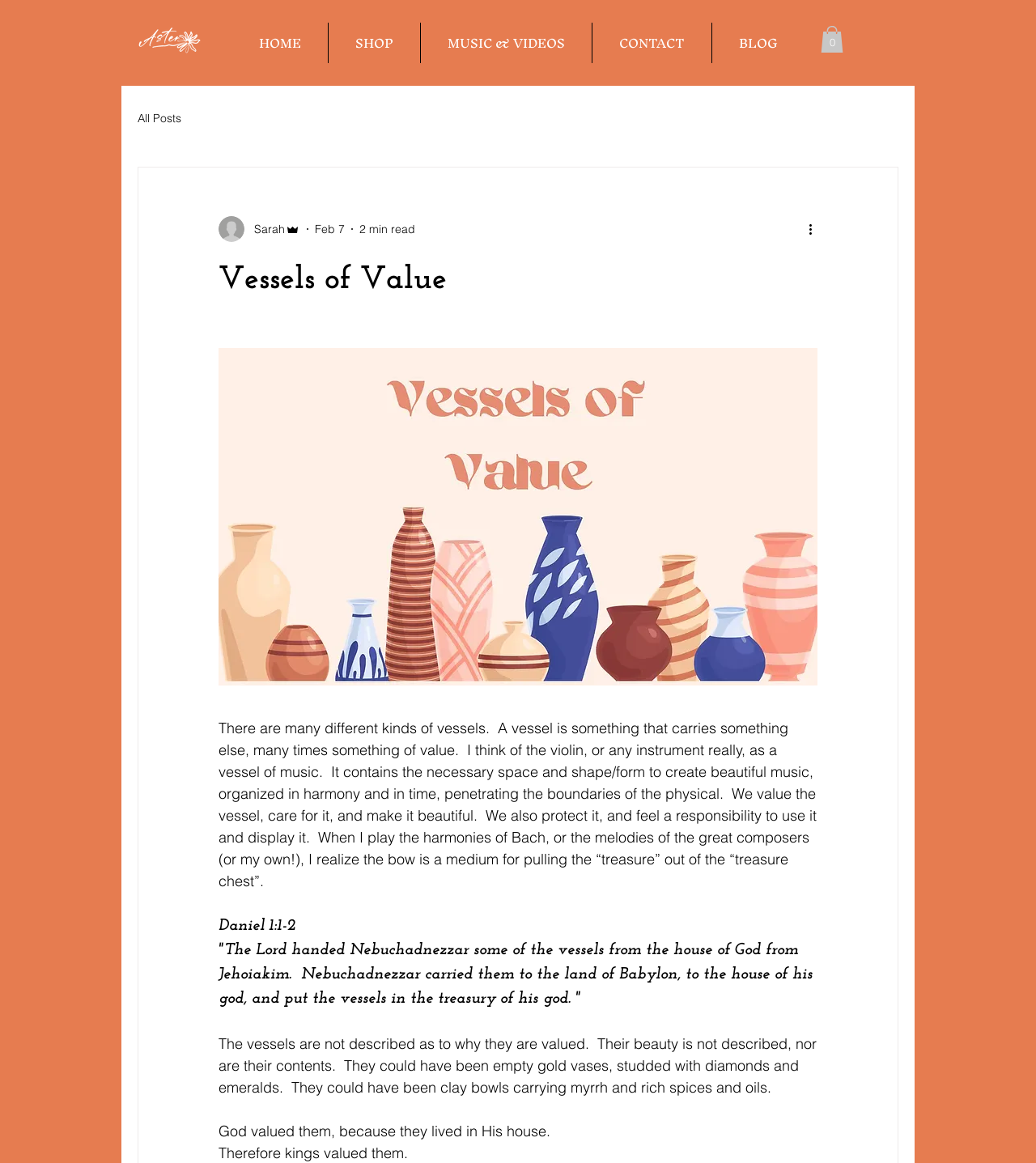Determine the main headline of the webpage and provide its text.

Vessels of Value